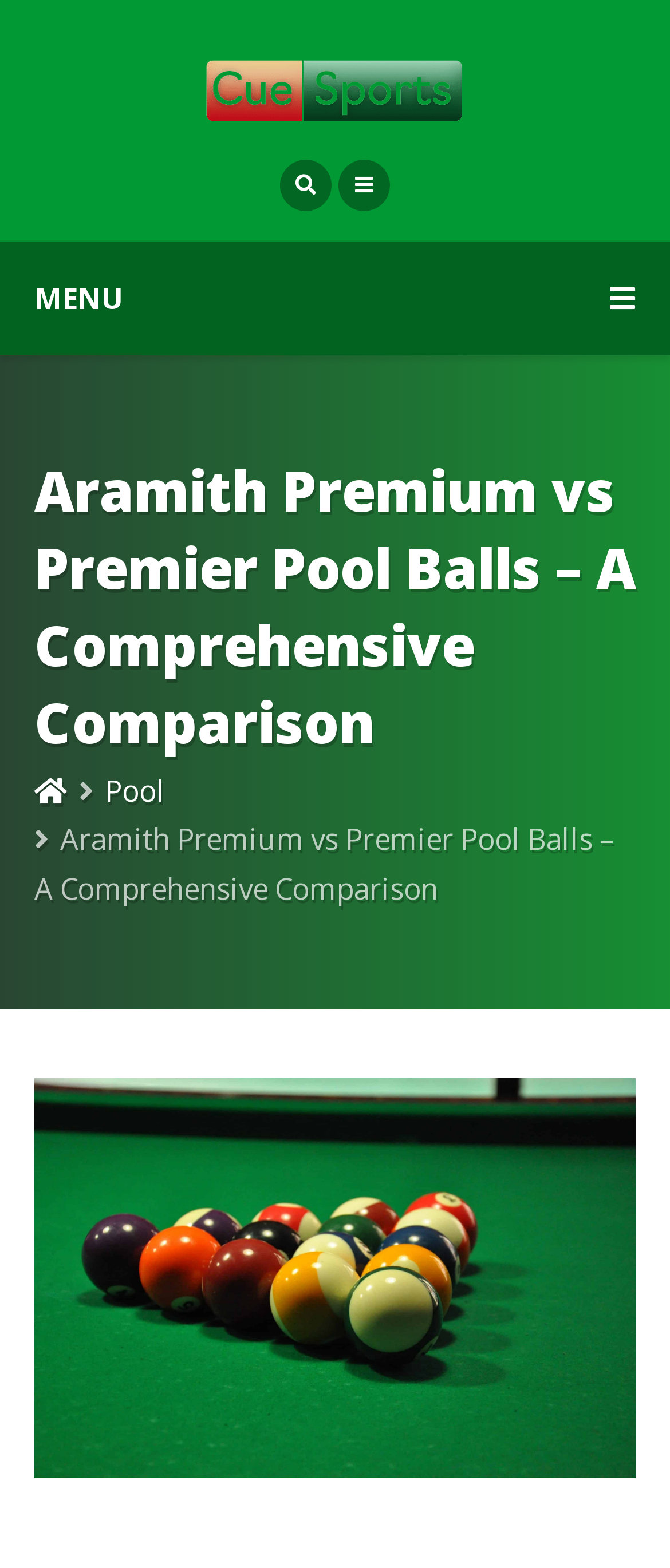Determine the bounding box coordinates for the UI element with the following description: "Pool". The coordinates should be four float numbers between 0 and 1, represented as [left, top, right, bottom].

[0.156, 0.491, 0.246, 0.517]